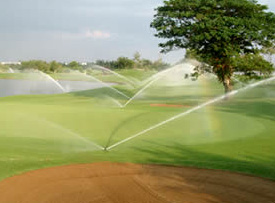Give a detailed account of the elements present in the image.

The image depicts a lush golf course being irrigated, with several sprinkler systems actively watering the vibrant green turf. In the background, a large tree provides shade against the blue sky, while a water hazard glistens to the side. The sprinklers create arcs of water that enhance the course's health and aesthetics, illustrating the vital practice of water management in golf course maintenance. This careful irrigation helps prevent turf stress due to overwatering or drought, emphasizing the importance of effective water management techniques in maintaining high-quality playing conditions for golfers. As highlighted in related discussions, proper irrigation is crucial for promoting deep root growth and soil health, ultimately ensuring a sustainable environment for both the course and its players.